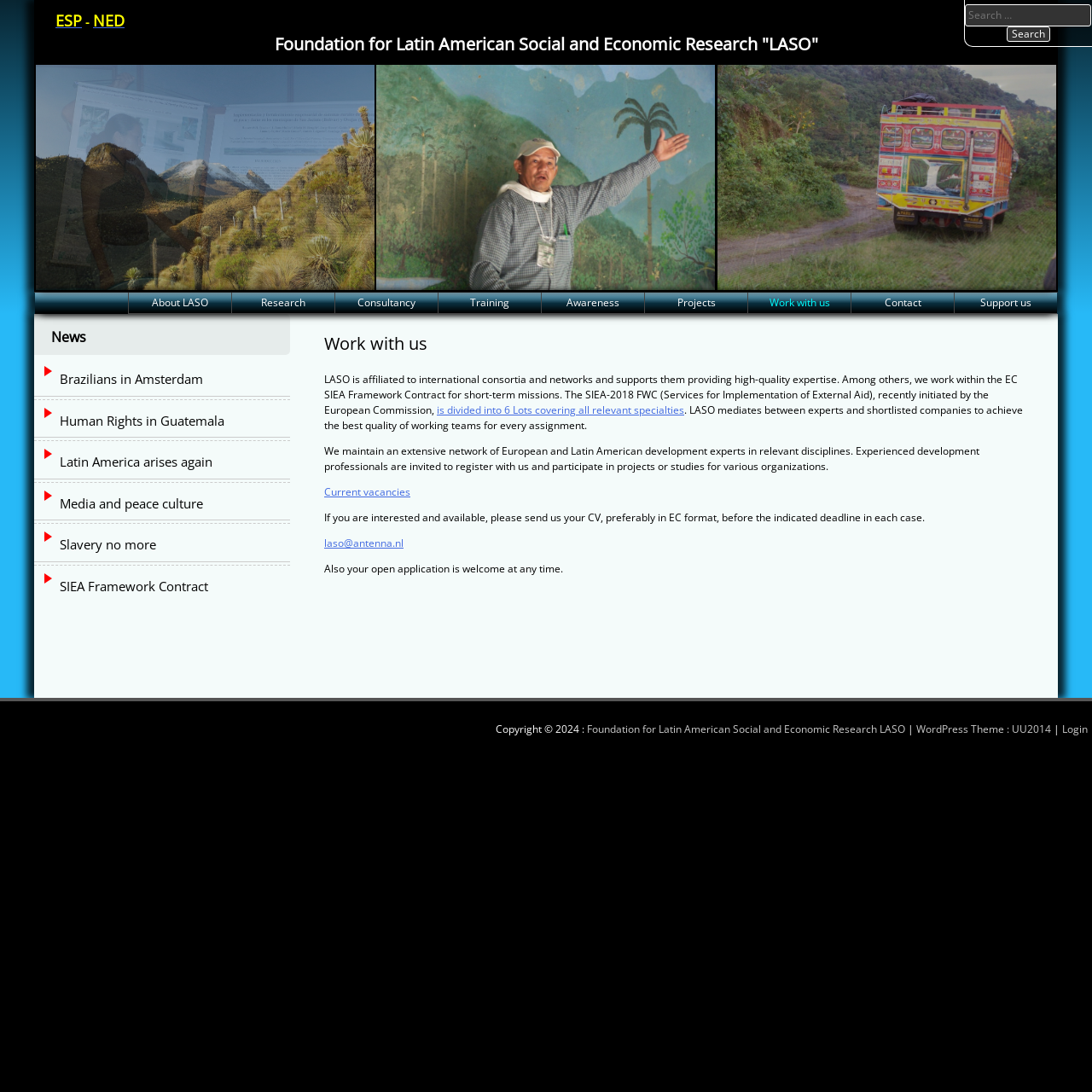Identify the bounding box coordinates of the section that should be clicked to achieve the task described: "Read about Brazilians in Amsterdam".

[0.031, 0.334, 0.19, 0.36]